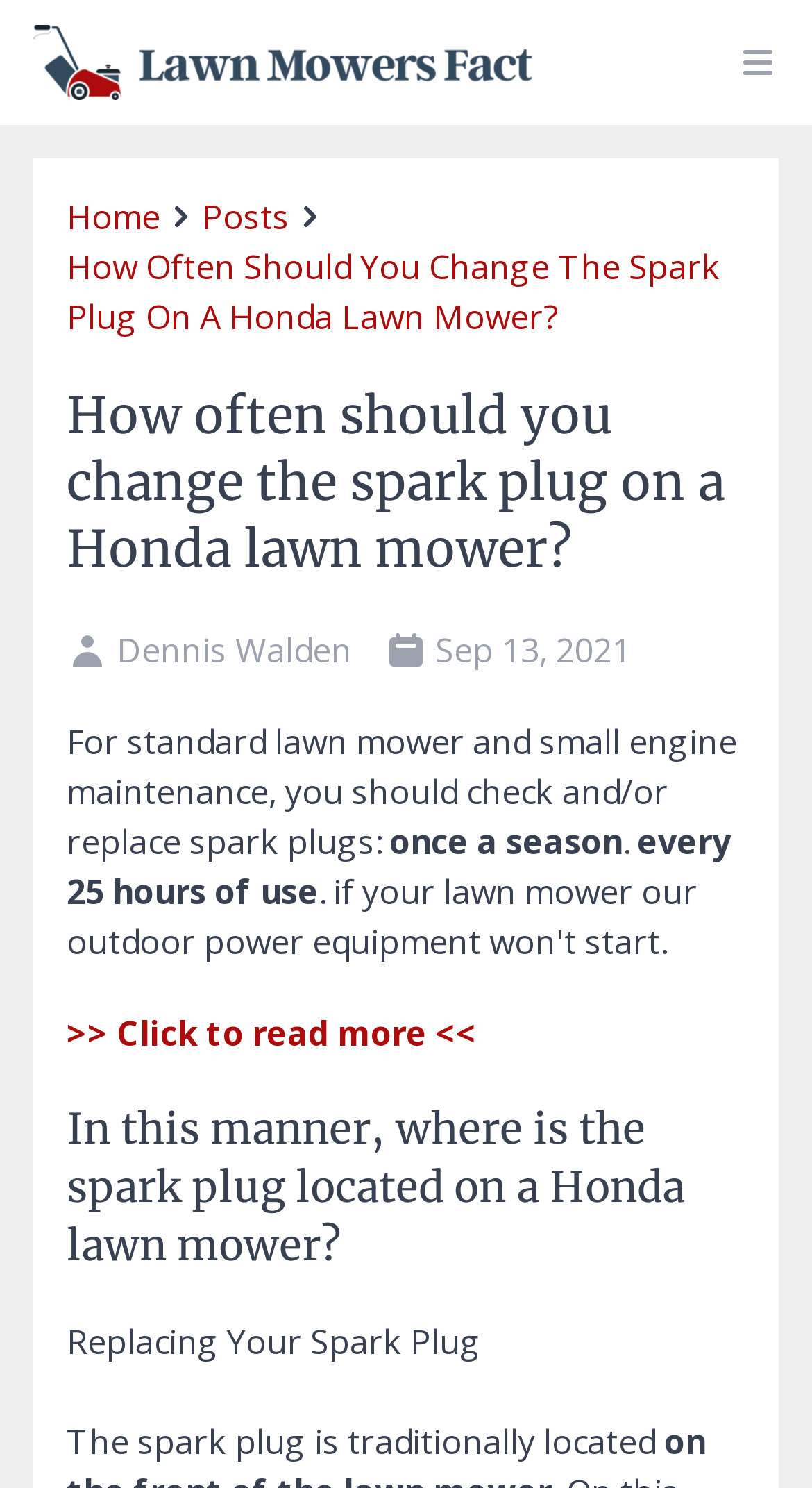Produce an extensive caption that describes everything on the webpage.

The webpage is about lawn mower maintenance, specifically discussing how often to change the spark plug on a Honda lawn mower. At the top left, there is a link to "Lawn Mowers Fact" accompanied by an image with the same name. On the top right, there is a button to toggle the menu, which contains links to "Home", "Posts", and the current article. 

Below the menu, there is a heading that repeats the title of the article. To the right of the heading, there is an image, followed by the author's name, "Dennis Walden", and the date "Sep 13, 2021". 

The main content of the article starts with a paragraph explaining the importance of checking and/or replacing spark plugs for standard lawn mower and small engine maintenance. The text is divided into three lines, with the first line stating the general rule, the second line specifying "once a season", and the third line adding "every 25 hours of use". 

Below this paragraph, there is a link to read more, followed by a heading that asks "In this manner, where is the spark plug located on a Honda lawn mower?" The article then continues with a section titled "Replacing Your Spark Plug" and a paragraph that explains the traditional location of the spark plug on a Honda lawn mower.